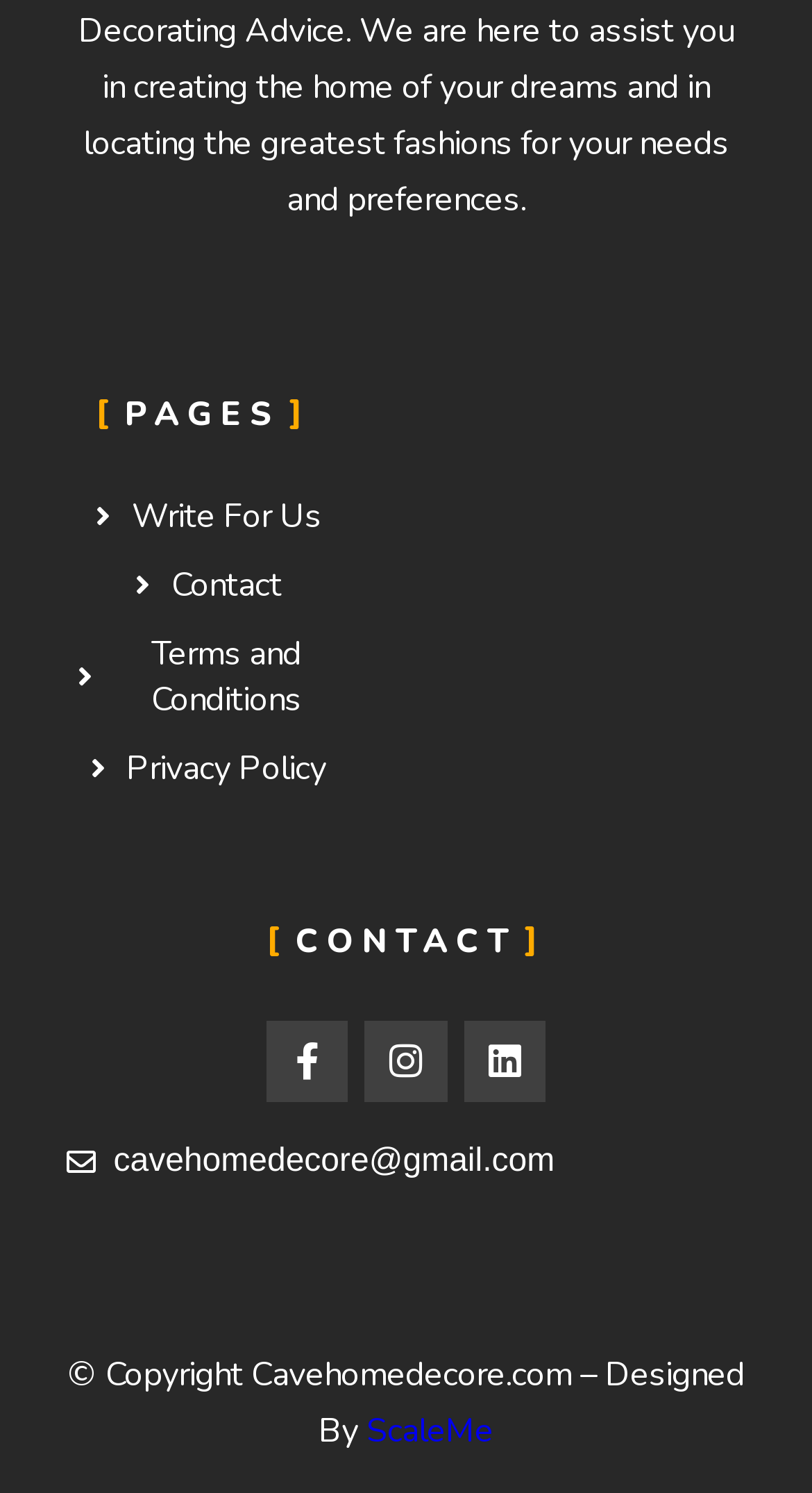What is the first link in the top navigation menu?
Based on the screenshot, provide your answer in one word or phrase.

Write For Us